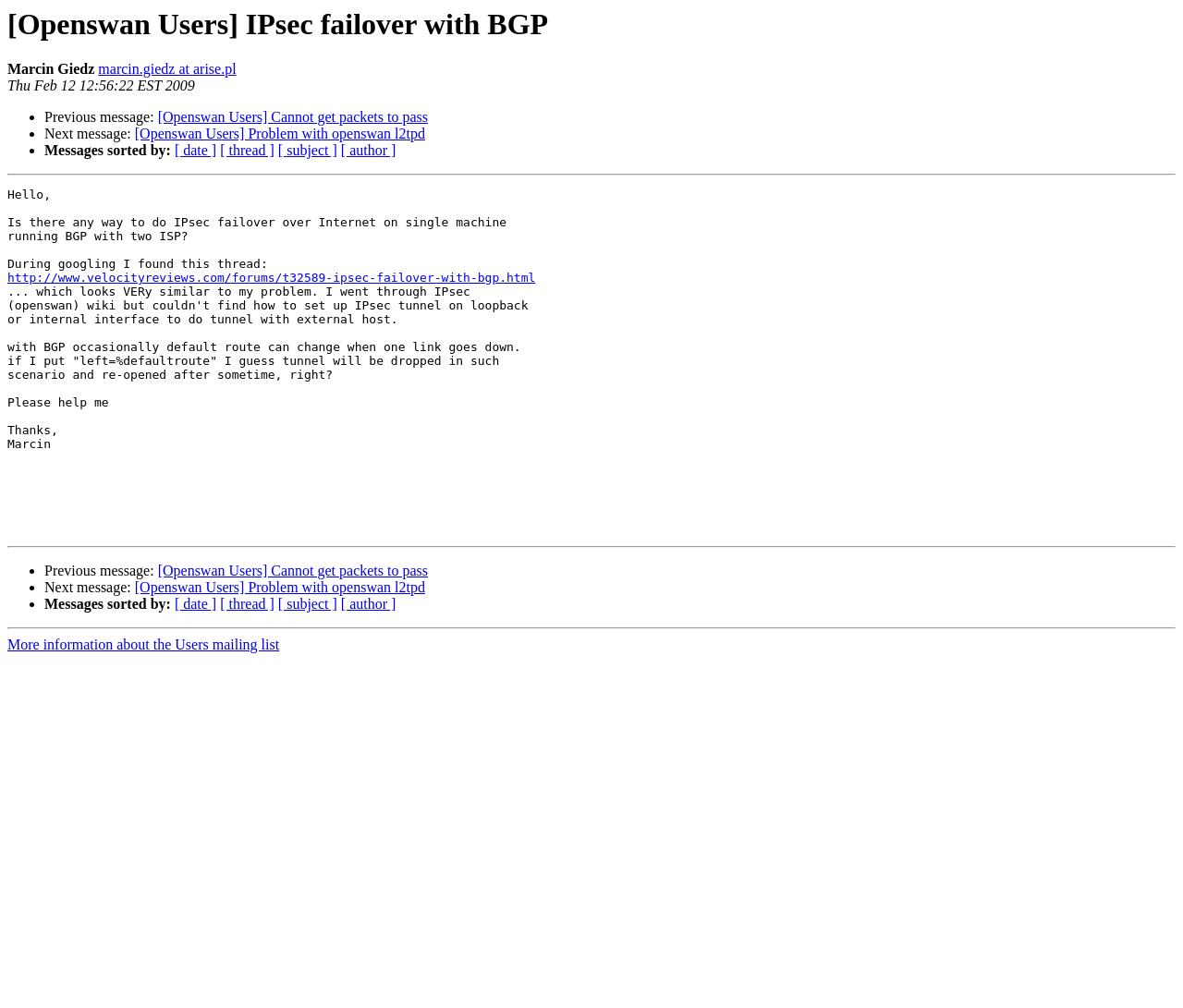Who is the author of the message?
Observe the image and answer the question with a one-word or short phrase response.

Marcin Giedz